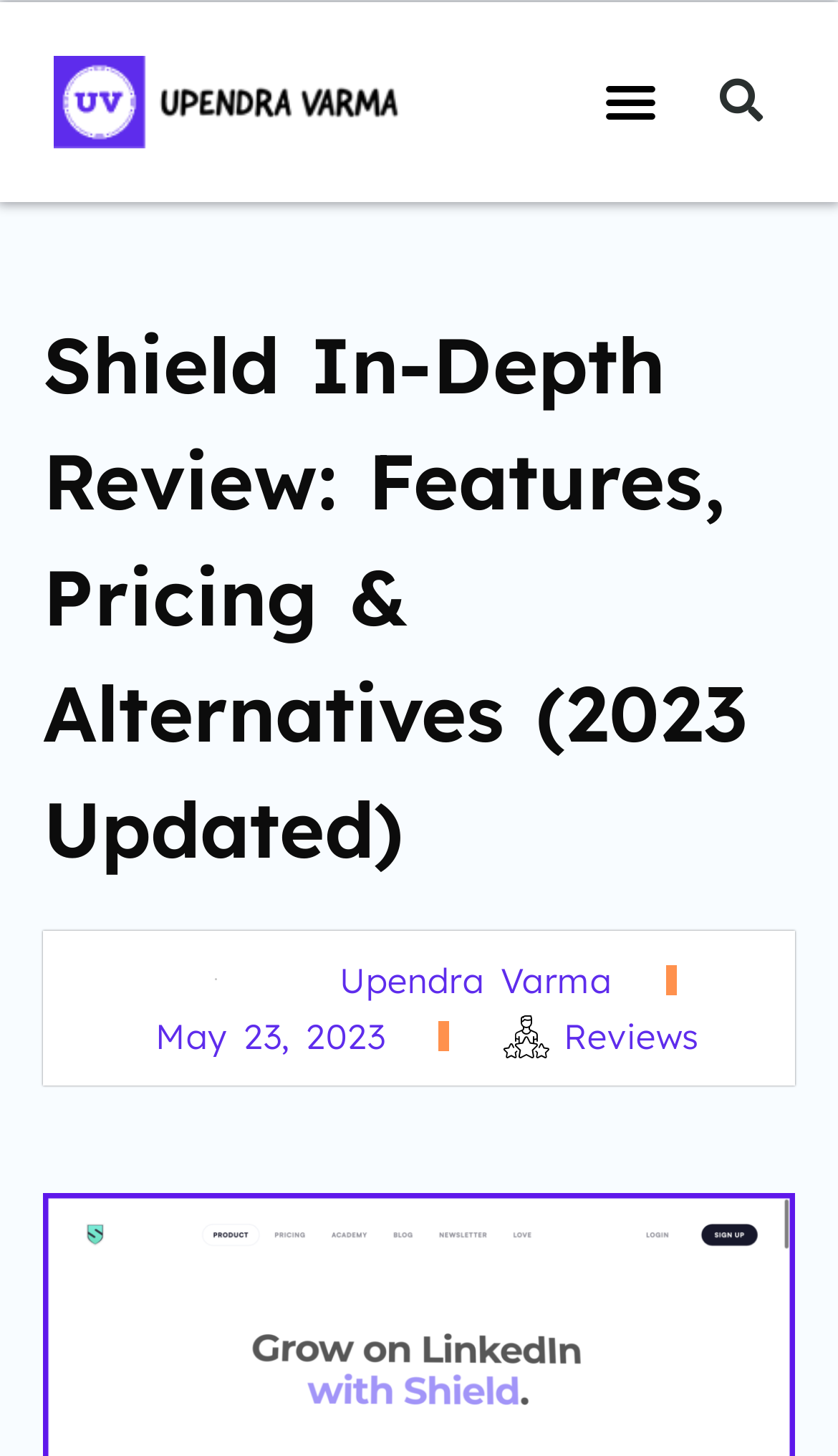Could you identify the text that serves as the heading for this webpage?

Shield In-Depth Review: Features, Pricing & Alternatives (2023 Updated)